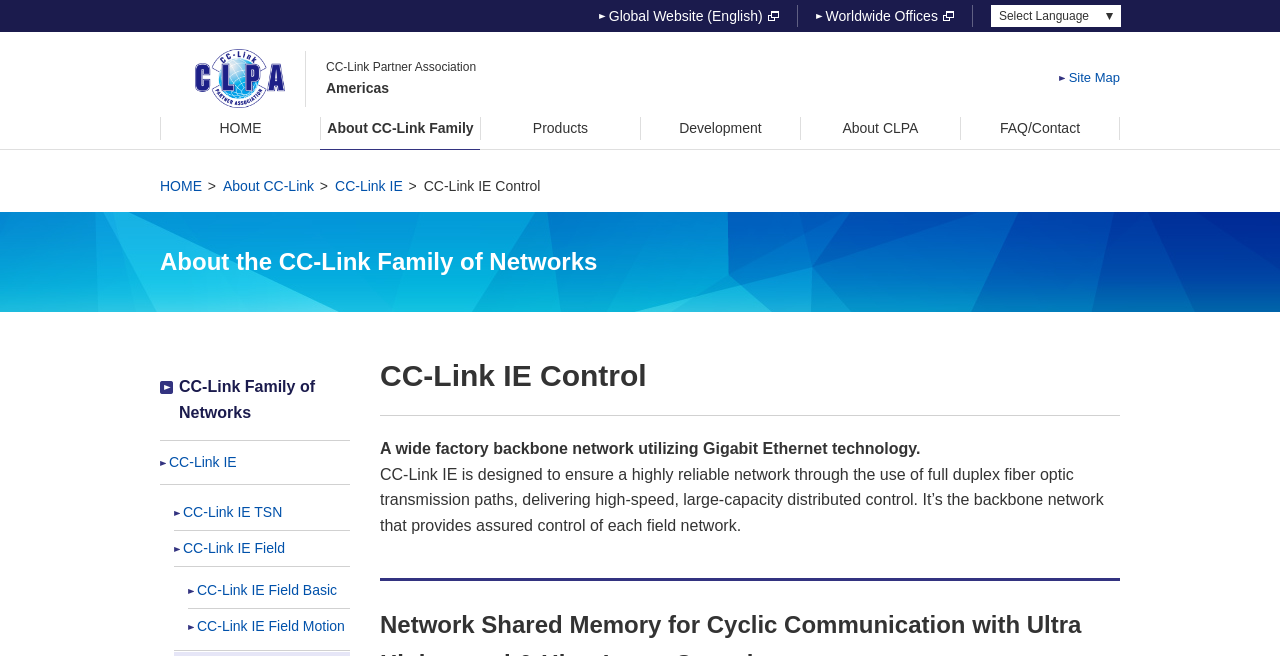Please find the bounding box coordinates of the element's region to be clicked to carry out this instruction: "Select language".

[0.78, 0.014, 0.851, 0.035]